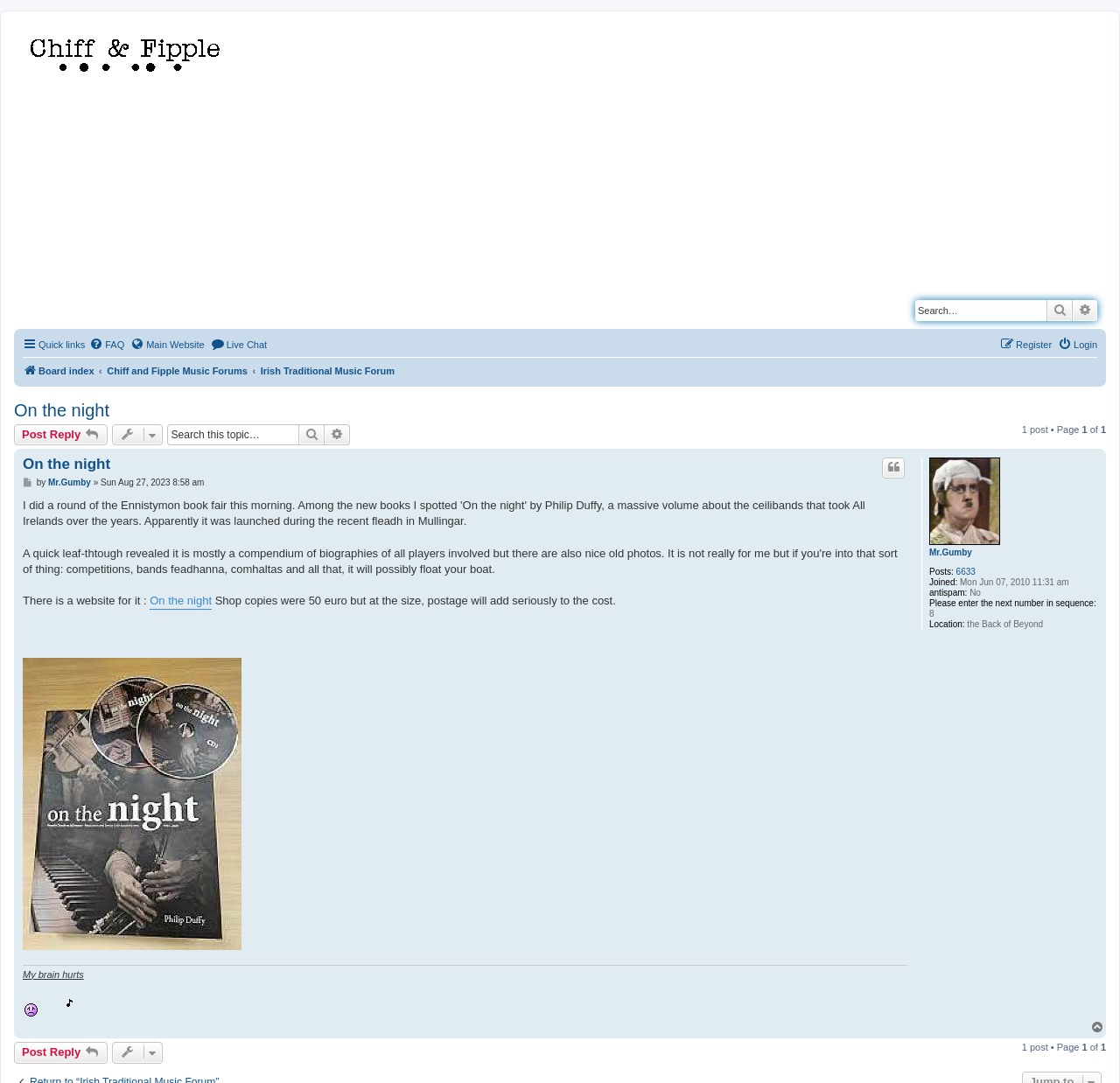Please find the bounding box coordinates of the clickable region needed to complete the following instruction: "Post a reply". The bounding box coordinates must consist of four float numbers between 0 and 1, i.e., [left, top, right, bottom].

[0.012, 0.391, 0.096, 0.411]